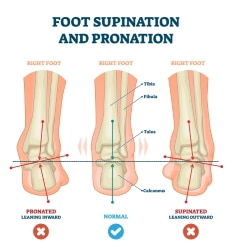What is the ideal position of the foot and ankle?
Use the screenshot to answer the question with a single word or phrase.

Neutral alignment